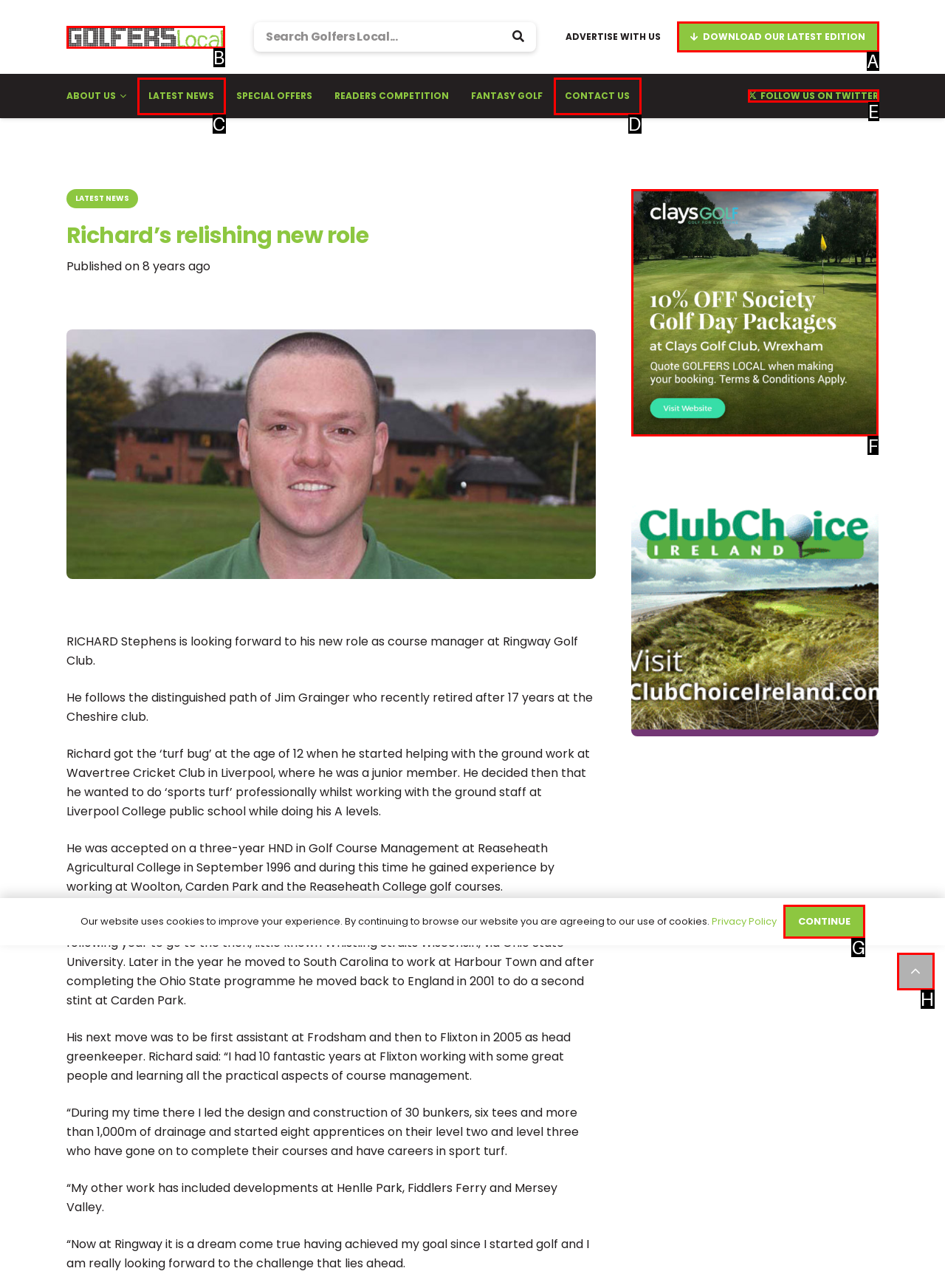With the provided description: Coopyright, select the most suitable HTML element. Respond with the letter of the selected option.

None